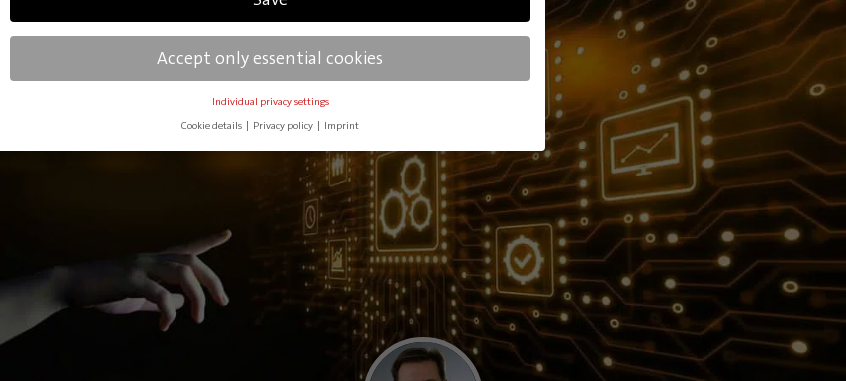Reply to the question with a single word or phrase:
What does the glowing circuitry represent?

data management